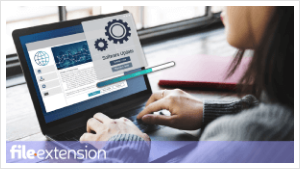Elaborate on the contents of the image in a comprehensive manner.

In this image, a person is seated at a desk, intently working on a laptop. The screen displays a software update interface, illustrated by a progress bar and an icon suggesting settings or gear management, indicating that the user is in the process of updating their application. This action is particularly pertinent for users dealing with IMOVIELIBRARY file extensions, as updating software can enhance compatibility and resolve issues related to file accessibility. The background features a bright indoor setting, emphasizing a modern workspace. This visual effectively communicates the importance of maintaining up-to-date software for seamless file management and usage.